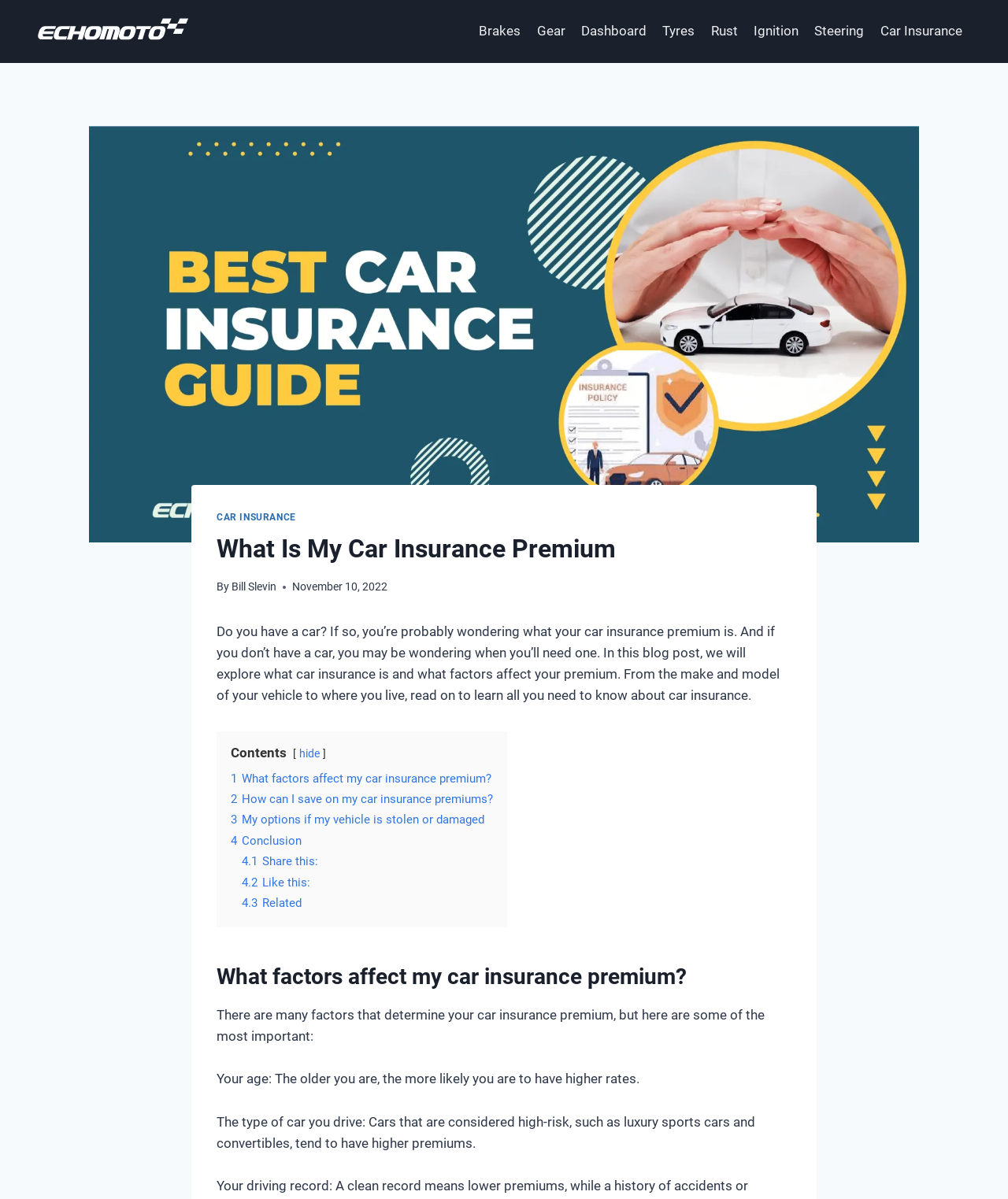What is the first factor mentioned that affects car insurance premium?
Answer the question with as much detail as you can, using the image as a reference.

The webpage mentions that one of the factors that affect car insurance premium is the age of the driver, specifically stating that older drivers tend to have higher rates.